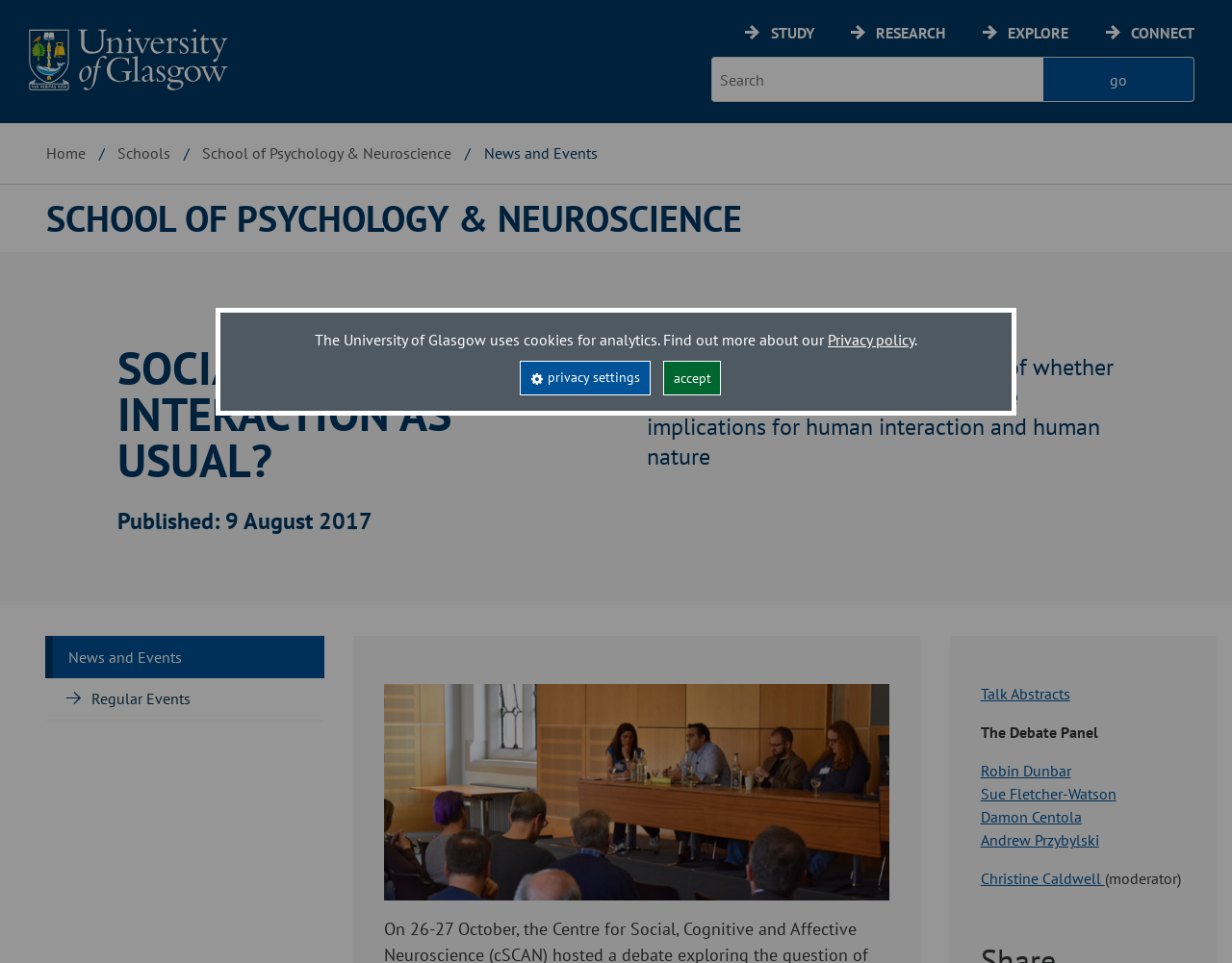Can you find the bounding box coordinates for the element that needs to be clicked to execute this instruction: "learn more about Robin Dunbar"? The coordinates should be given as four float numbers between 0 and 1, i.e., [left, top, right, bottom].

[0.796, 0.791, 0.869, 0.811]